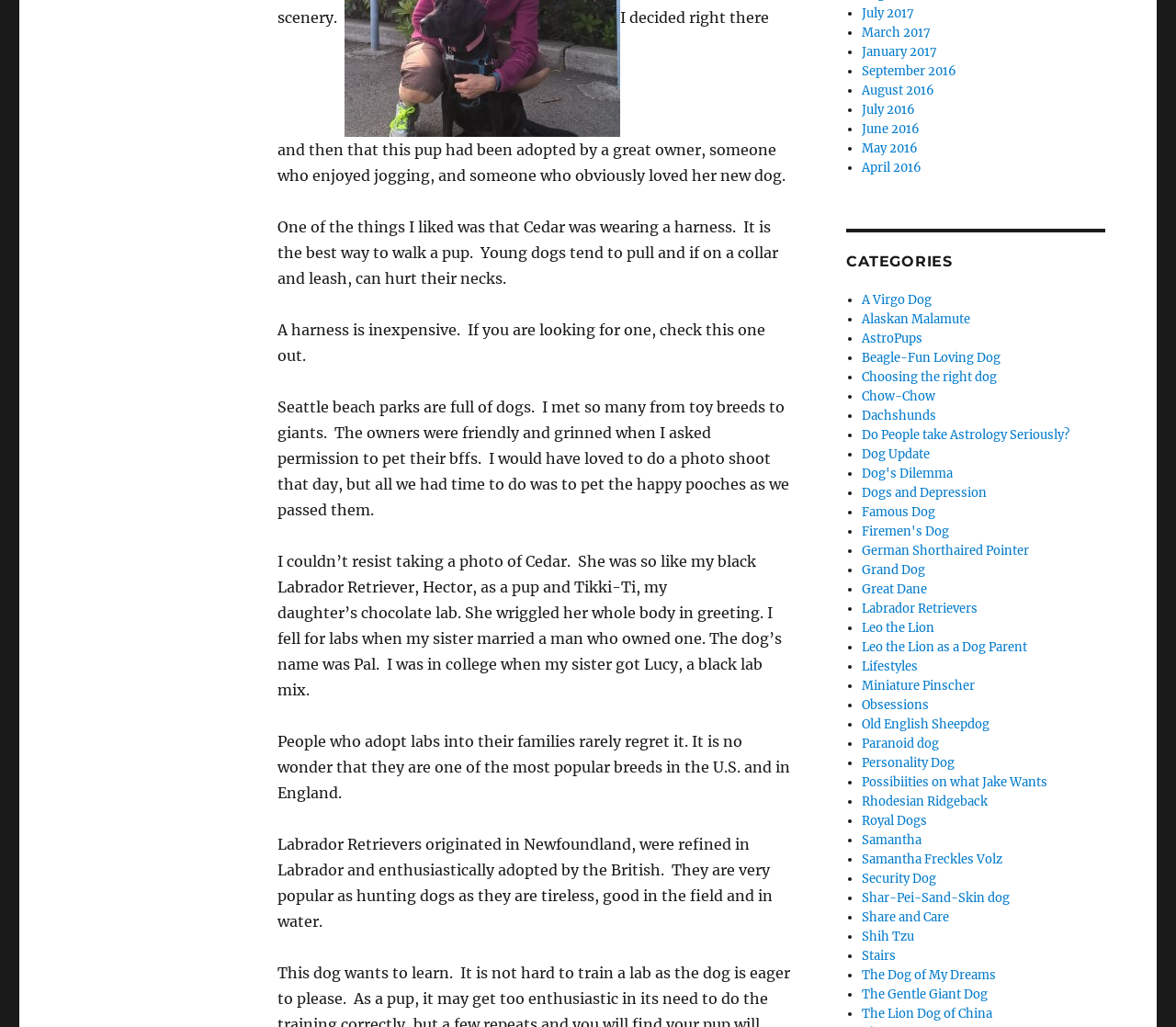Respond with a single word or phrase:
Where did Labrador Retrievers originate from?

Newfoundland